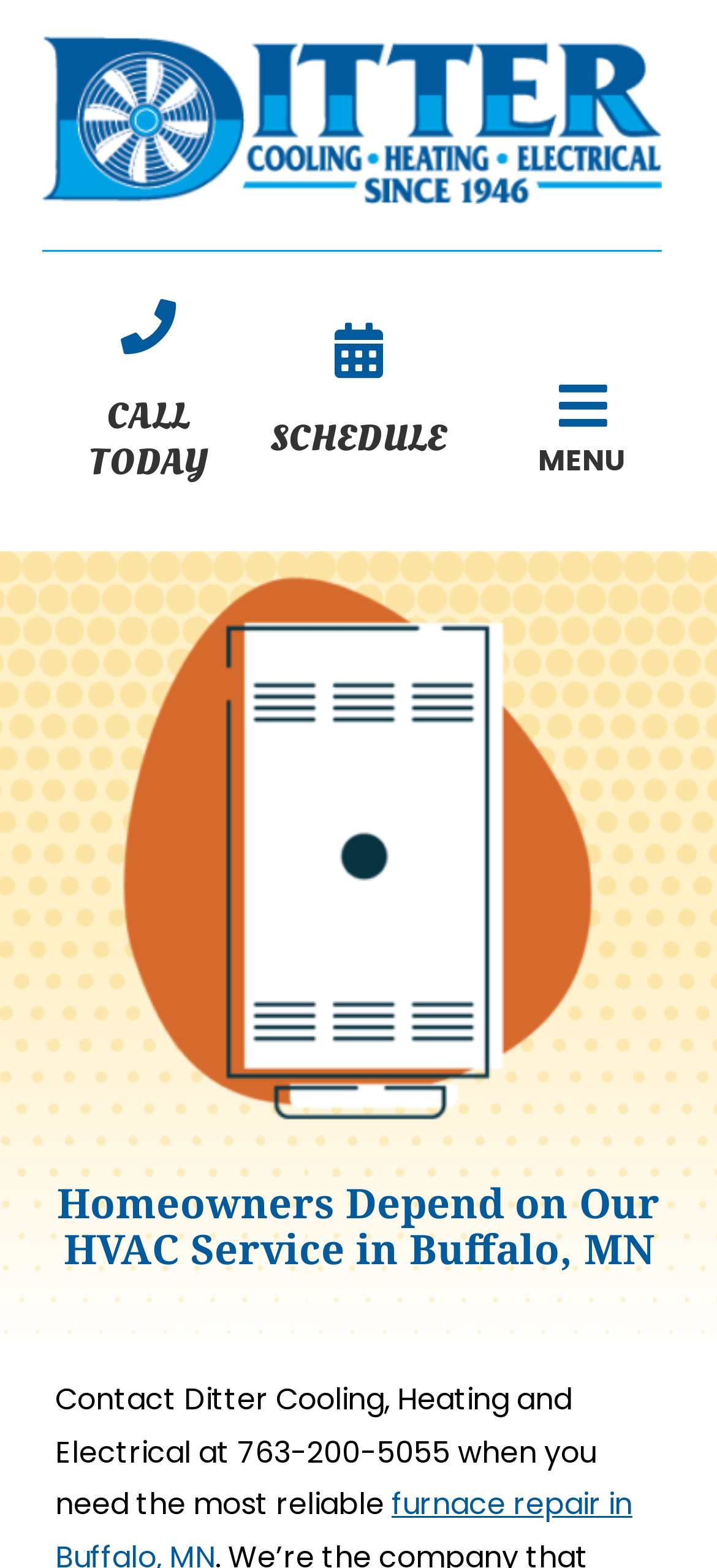Determine the bounding box for the UI element described here: "Company".

[0.0, 0.451, 1.0, 0.51]